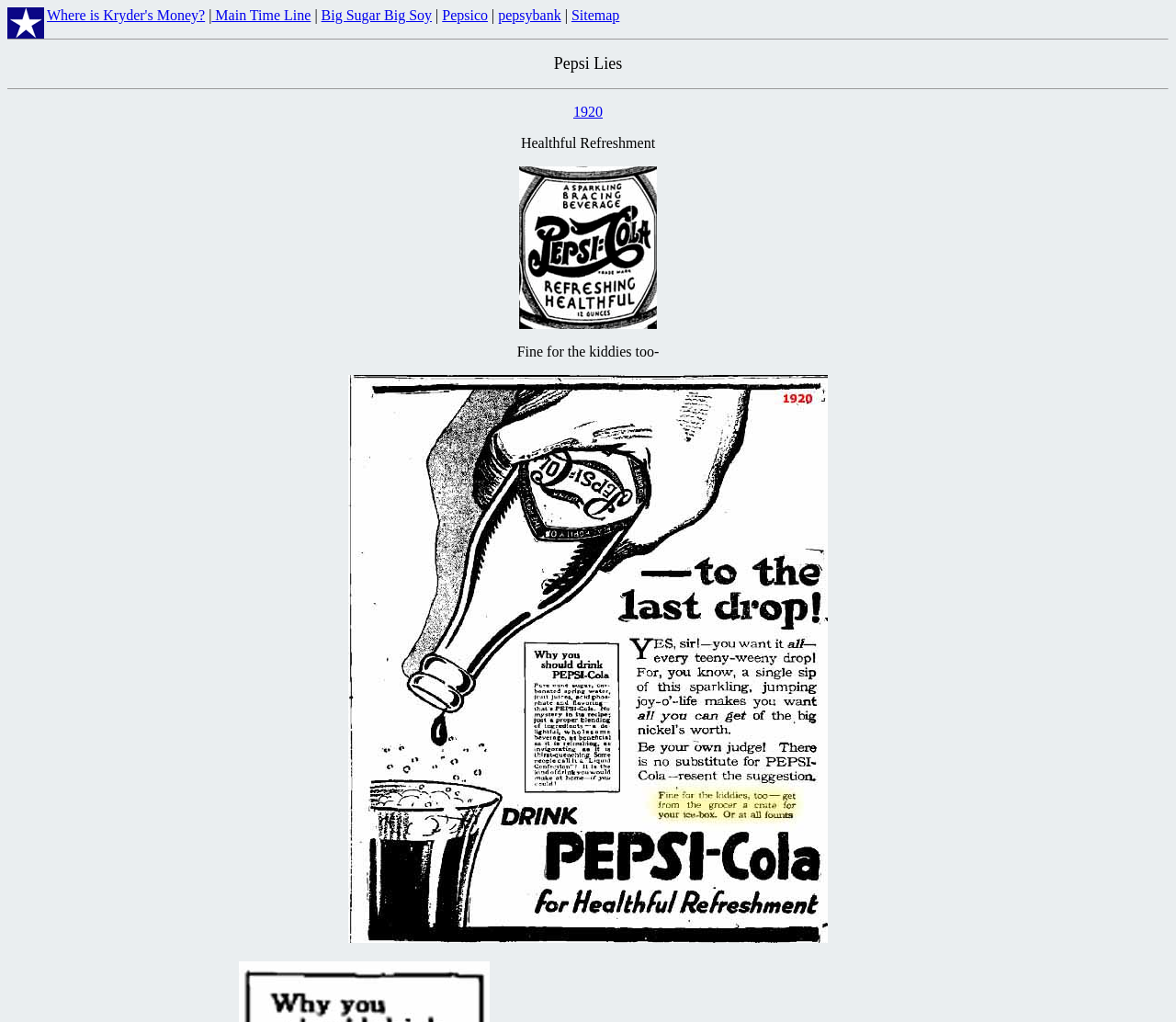Please provide the bounding box coordinates for the UI element as described: "Main Time Line". The coordinates must be four floats between 0 and 1, represented as [left, top, right, bottom].

[0.18, 0.007, 0.264, 0.022]